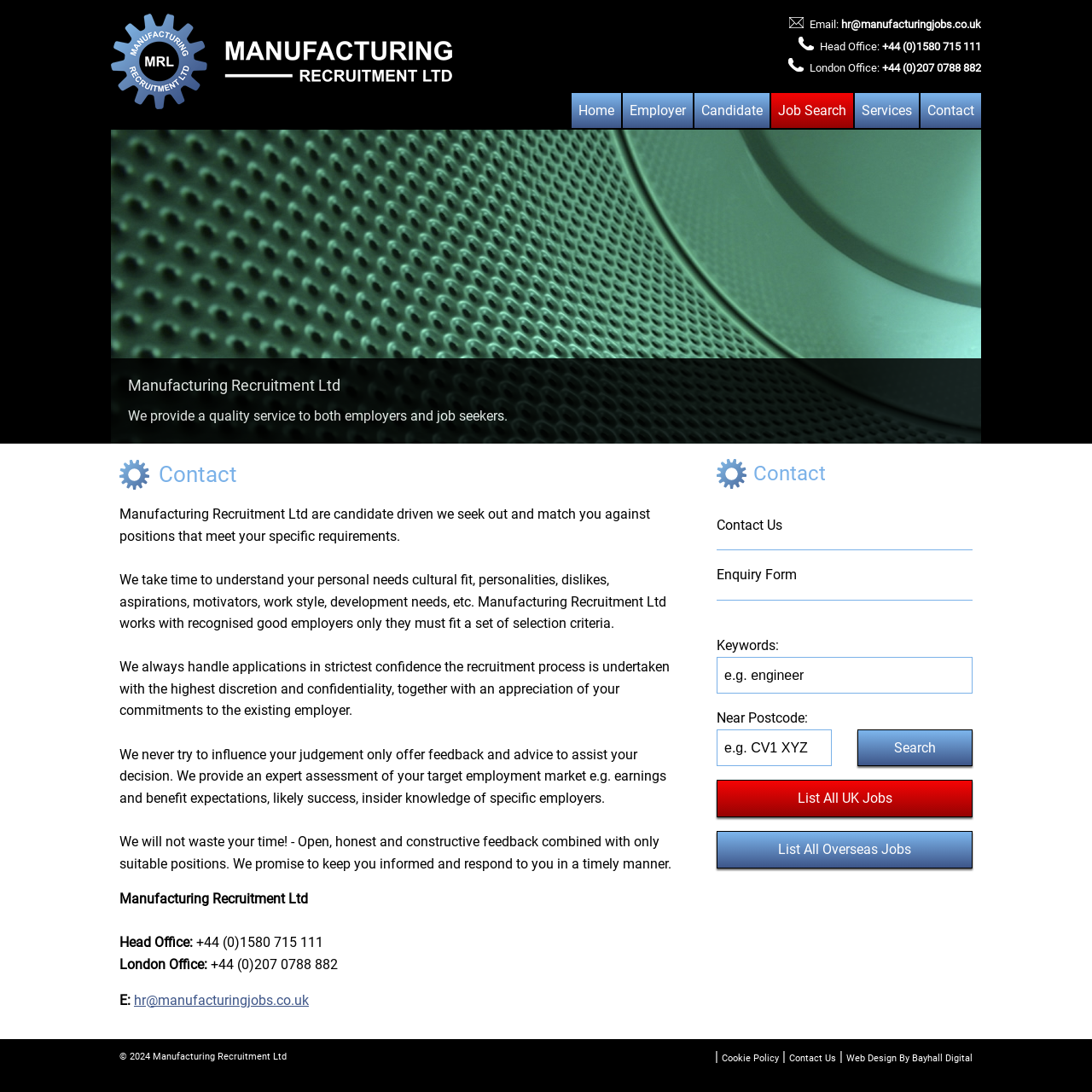Given the description Employer, predict the bounding box coordinates of the UI element. Ensure the coordinates are in the format (top-left x, top-left y, bottom-right x, bottom-right y) and all values are between 0 and 1.

[0.57, 0.085, 0.634, 0.117]